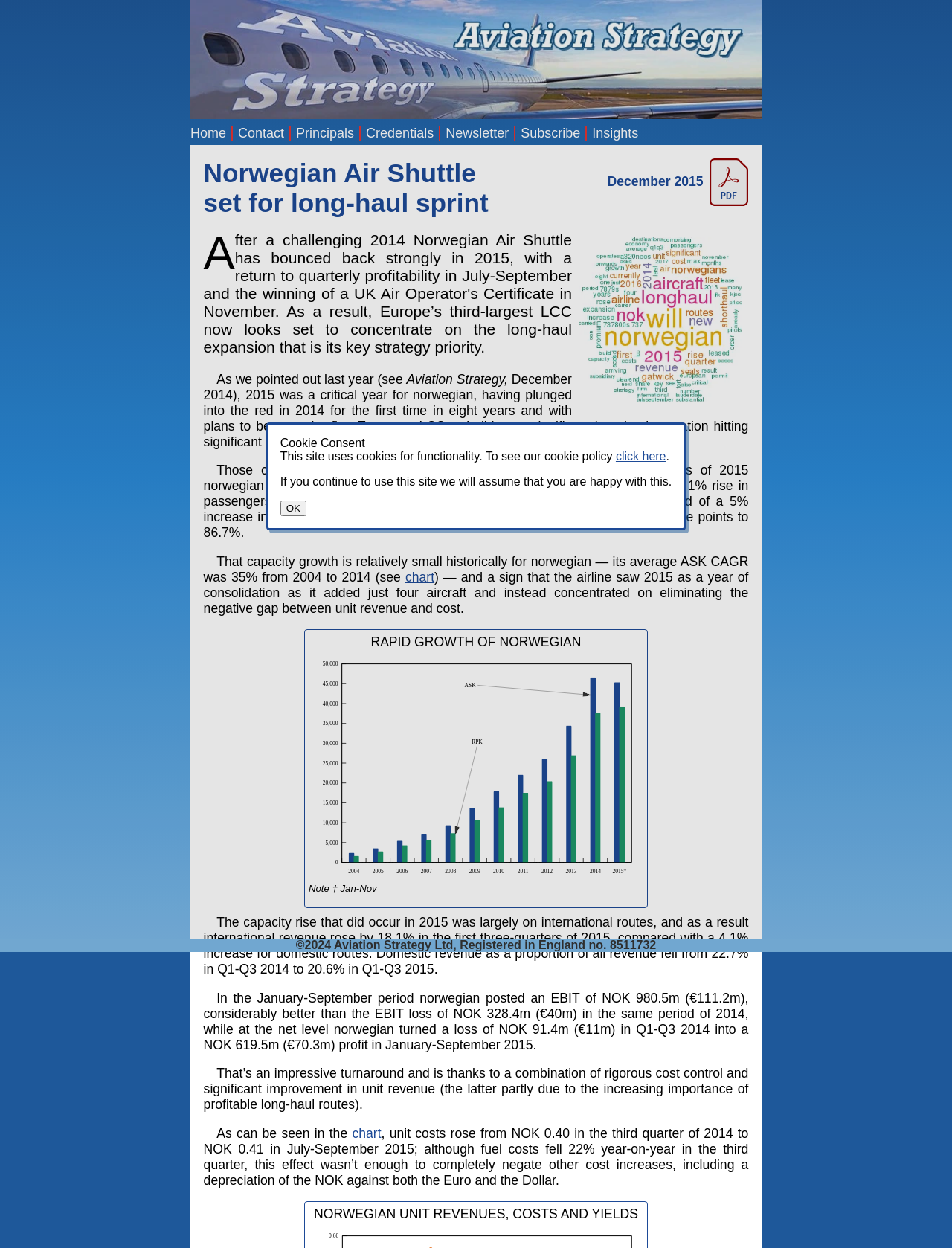Determine the bounding box coordinates of the UI element described below. Use the format (top-left x, top-left y, bottom-right x, bottom-right y) with floating point numbers between 0 and 1: Insights

[0.622, 0.101, 0.671, 0.113]